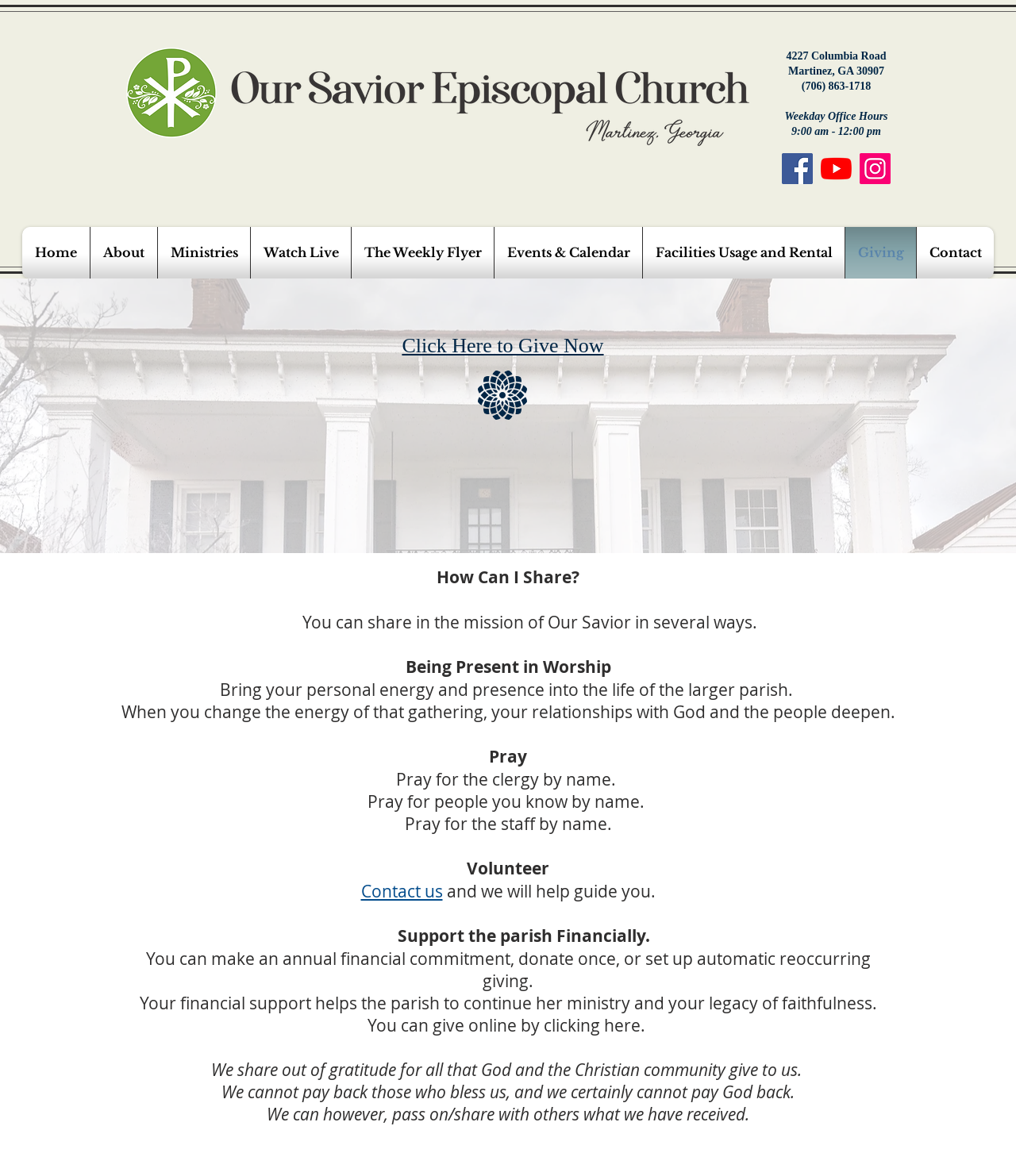Can you find the bounding box coordinates of the area I should click to execute the following instruction: "Click the Home link"?

[0.026, 0.193, 0.084, 0.237]